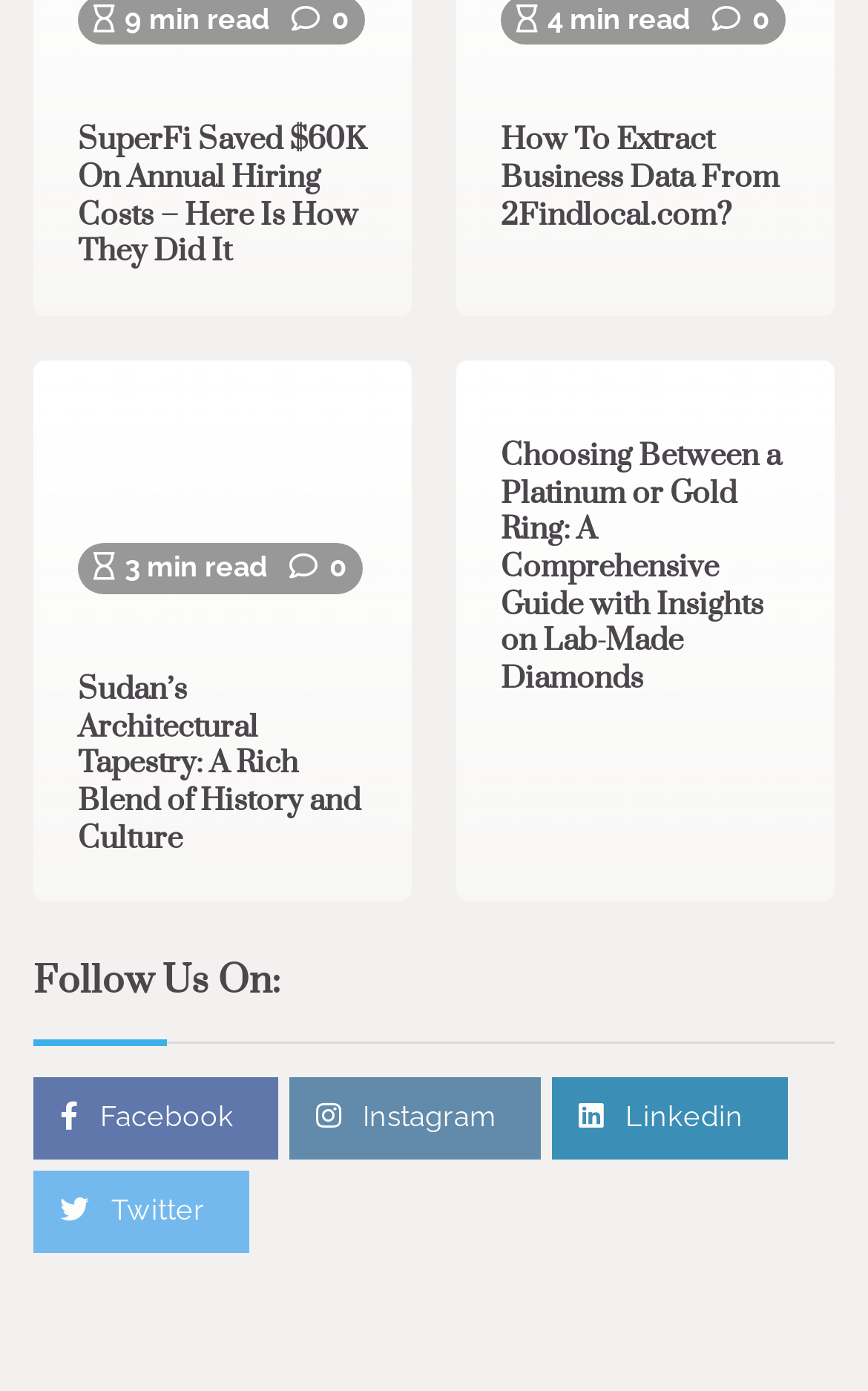What social media platforms are listed for following?
Please use the image to deliver a detailed and complete answer.

I examined the links under the 'Follow Us On:' heading and found that they are Facebook, Instagram, Linkedin, and Twitter. These are the social media platforms listed for following.